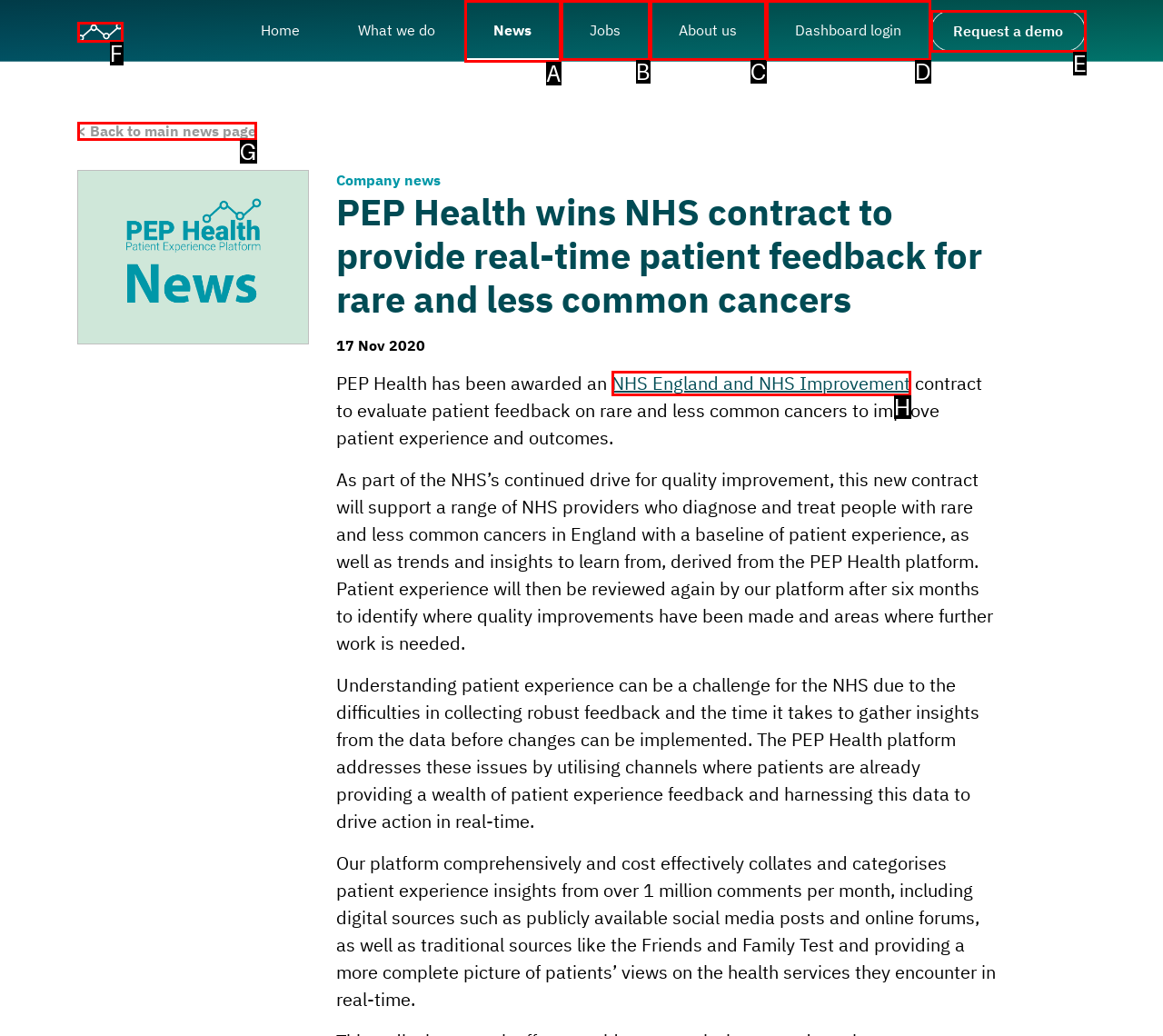Select the HTML element that corresponds to the description: Jobs. Reply with the letter of the correct option.

B